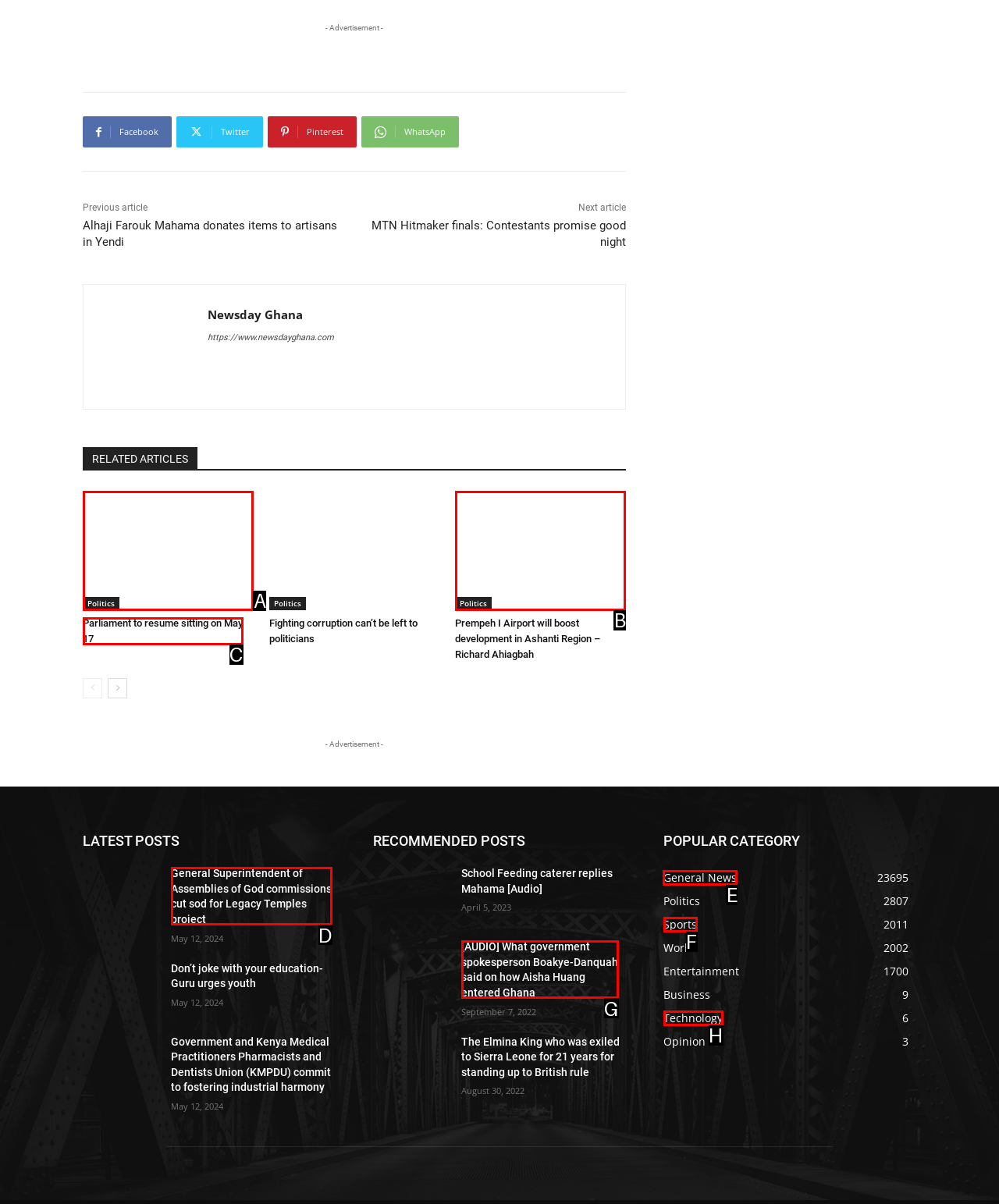Select the appropriate HTML element that needs to be clicked to finish the task: Learn about the research group Automatentheorie
Reply with the letter of the chosen option.

None